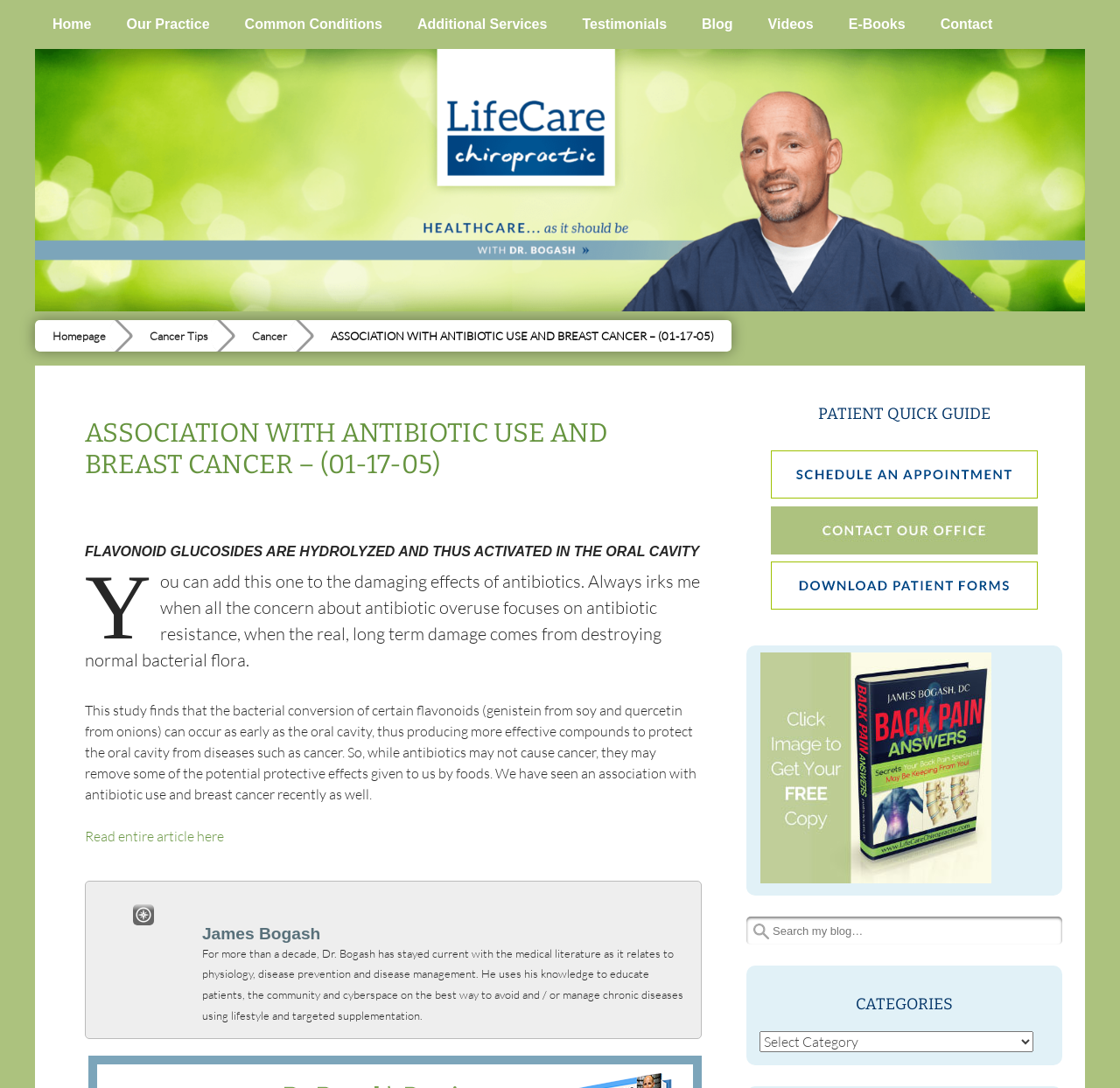Answer the following inquiry with a single word or phrase:
What can be downloaded from the webpage?

Patient Forms